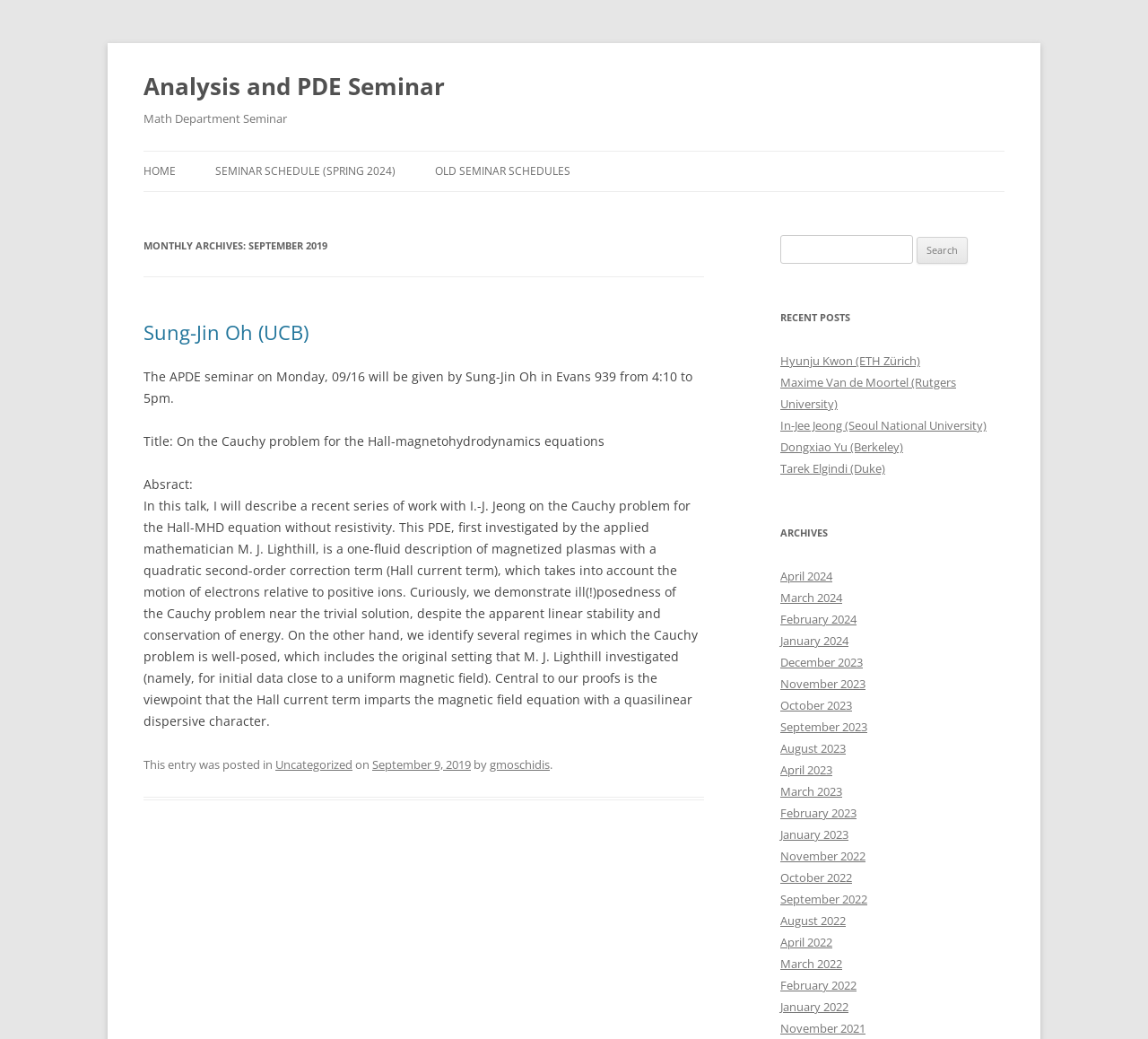Based on the provided description, "In-Jee Jeong (Seoul National University)", find the bounding box of the corresponding UI element in the screenshot.

[0.68, 0.402, 0.859, 0.417]